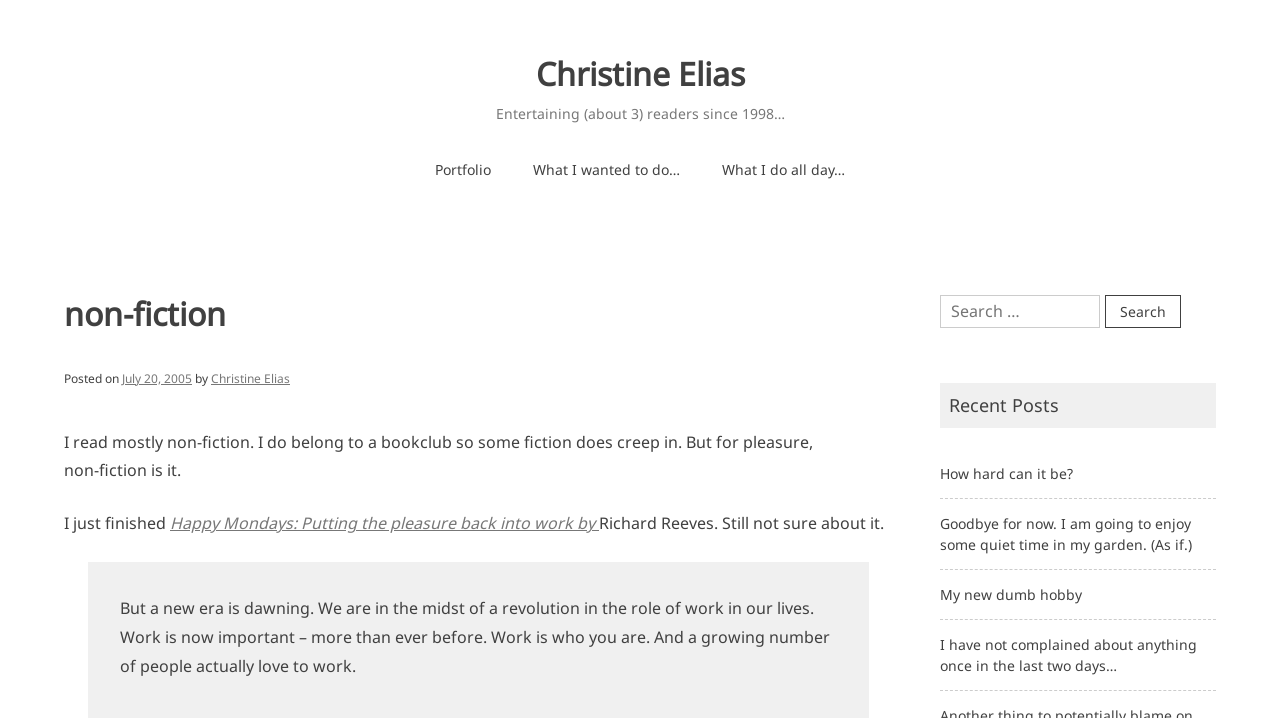What is the category of books the author reads?
Please give a detailed and elaborate answer to the question based on the image.

The category of books the author reads is mentioned in the heading 'non-fiction' and also in the text 'I read mostly non-fiction' in the article.